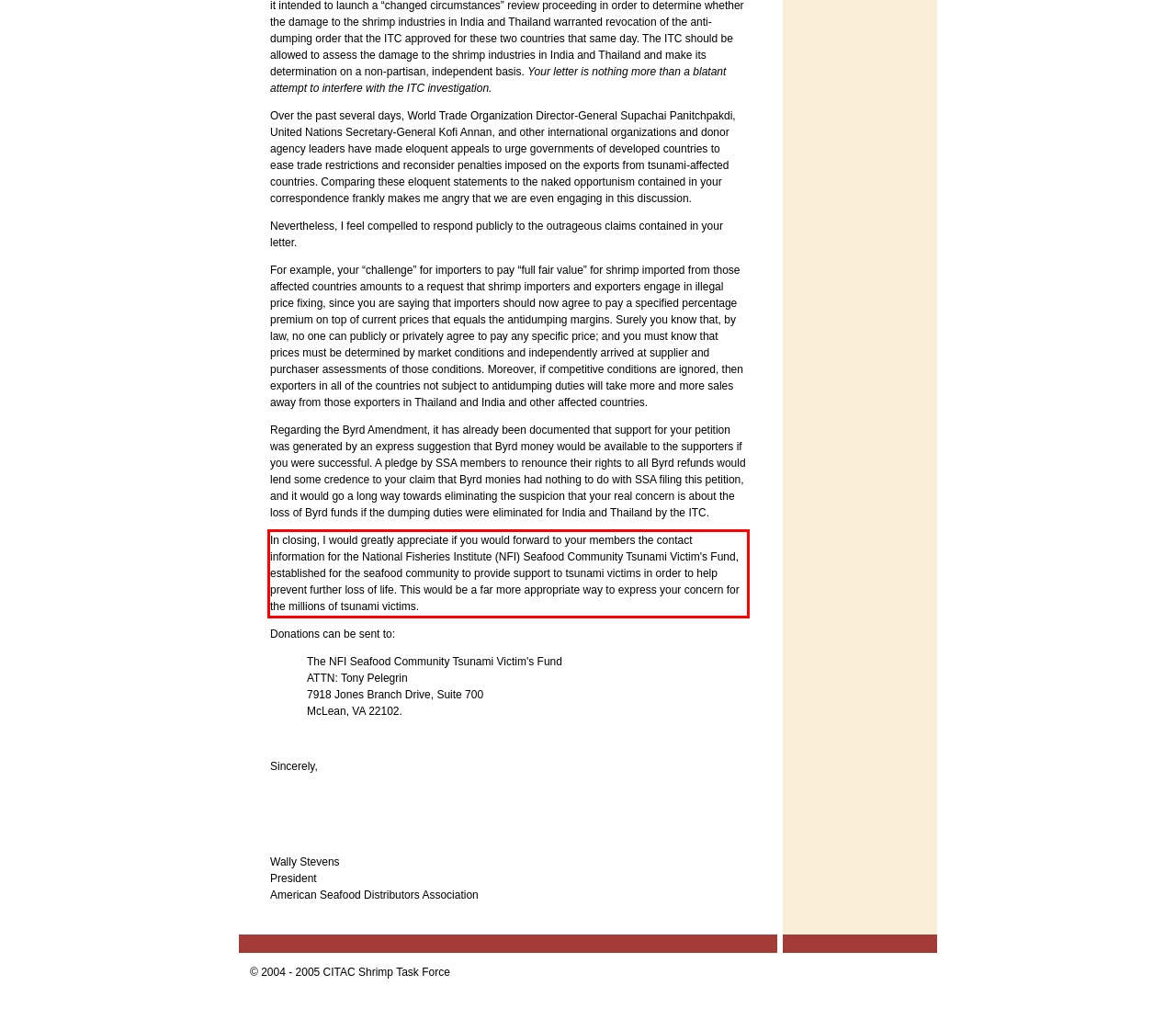Please analyze the screenshot of a webpage and extract the text content within the red bounding box using OCR.

In closing, I would greatly appreciate if you would forward to your members the contact information for the National Fisheries Institute (NFI) Seafood Community Tsunami Victim's Fund, established for the seafood community to provide support to tsunami victims in order to help prevent further loss of life. This would be a far more appropriate way to express your concern for the millions of tsunami victims.